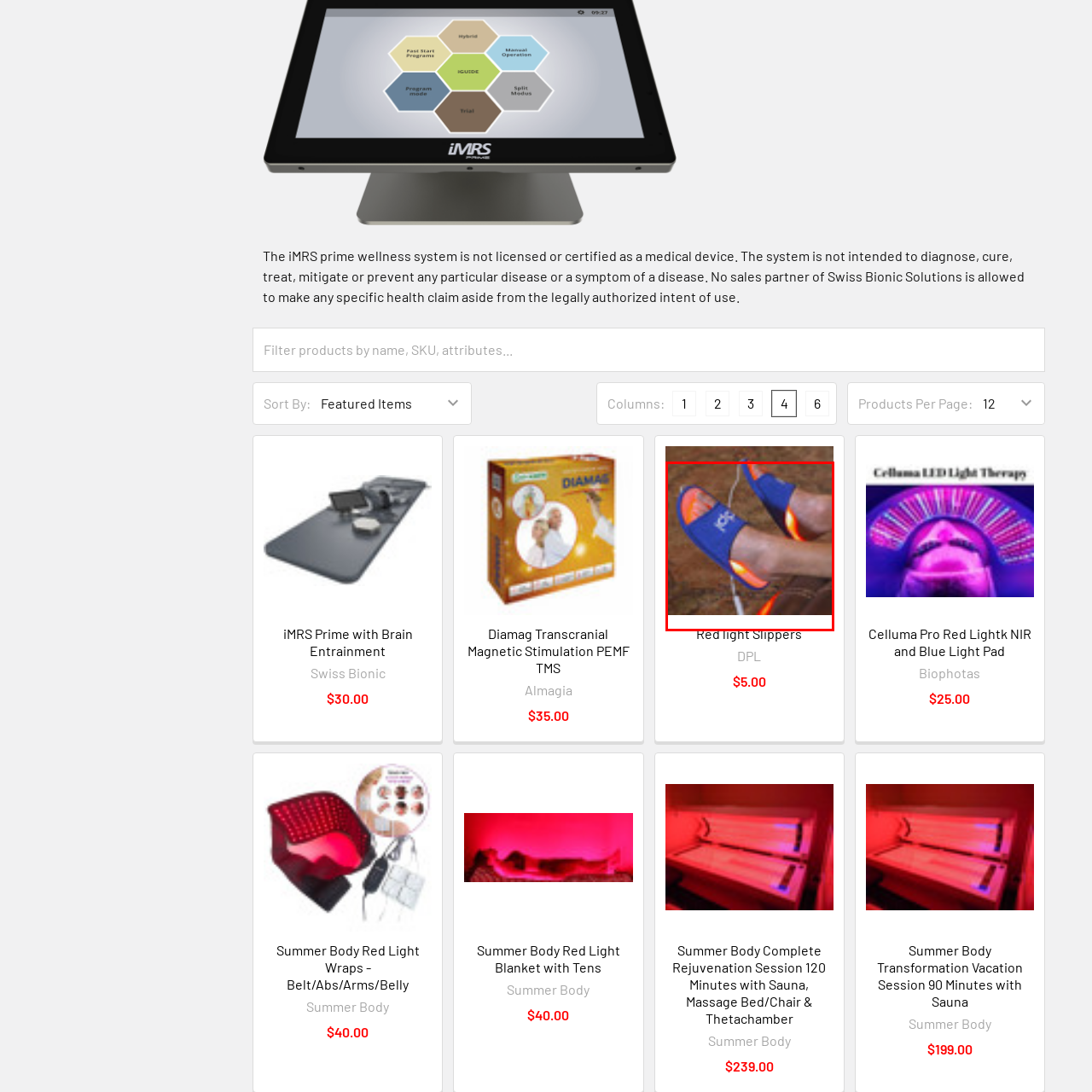Please provide a one-word or phrase response to the following question by examining the image within the red boundary:
How much do the Red light Slippers cost?

$5.00